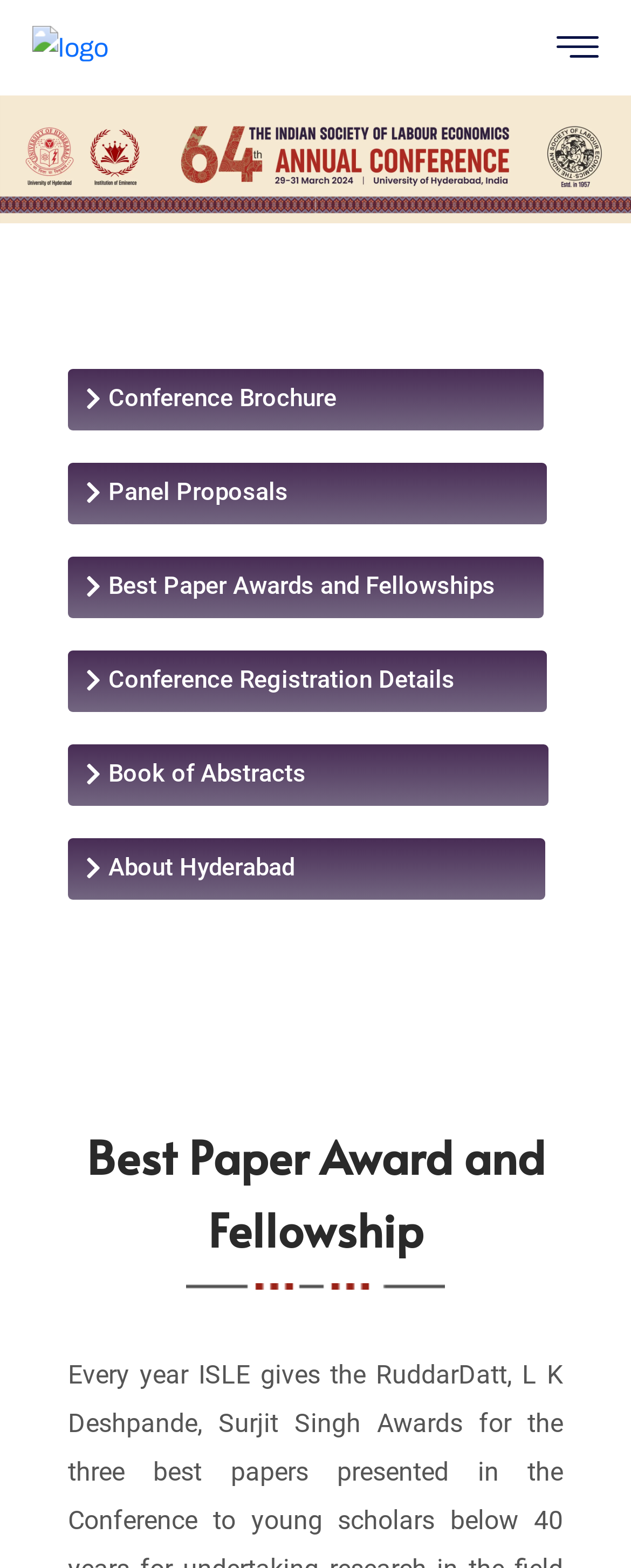What is the theme of the conference?
Based on the content of the image, thoroughly explain and answer the question.

Based on the context of the webpage and the presence of the Indian Society of Labour Economics (ISLE) logo, it can be inferred that the conference is related to Labour Economics.